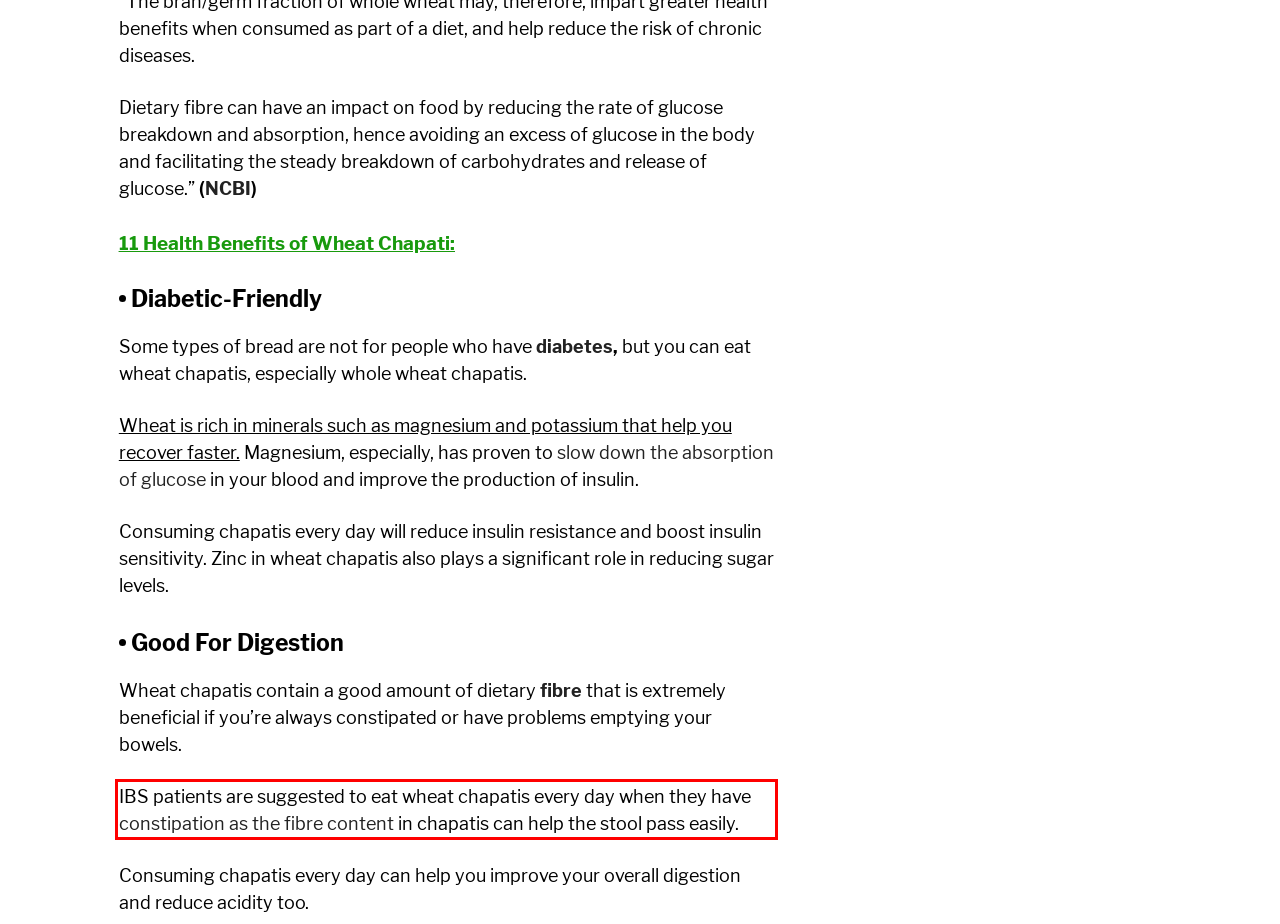Identify the text inside the red bounding box on the provided webpage screenshot by performing OCR.

IBS patients are suggested to eat wheat chapatis every day when they have constipation as the fibre content in chapatis can help the stool pass easily.